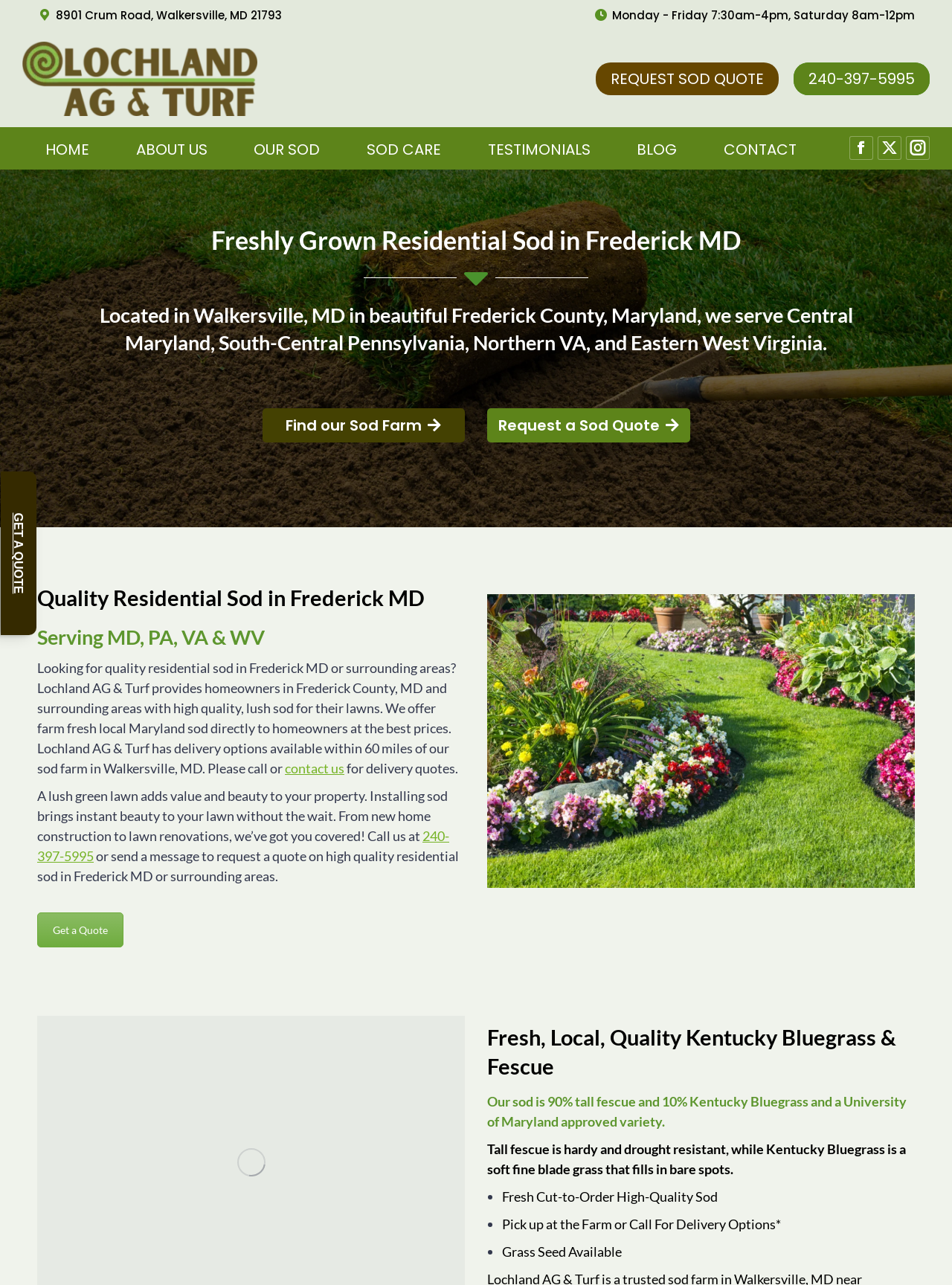What are the business hours of Lochland AG & Turf?
Please ensure your answer to the question is detailed and covers all necessary aspects.

I found the business hours by looking at the StaticText element with the text 'Monday - Friday 7:30am-4pm, Saturday 8am-12pm' which is located near the top of the webpage.